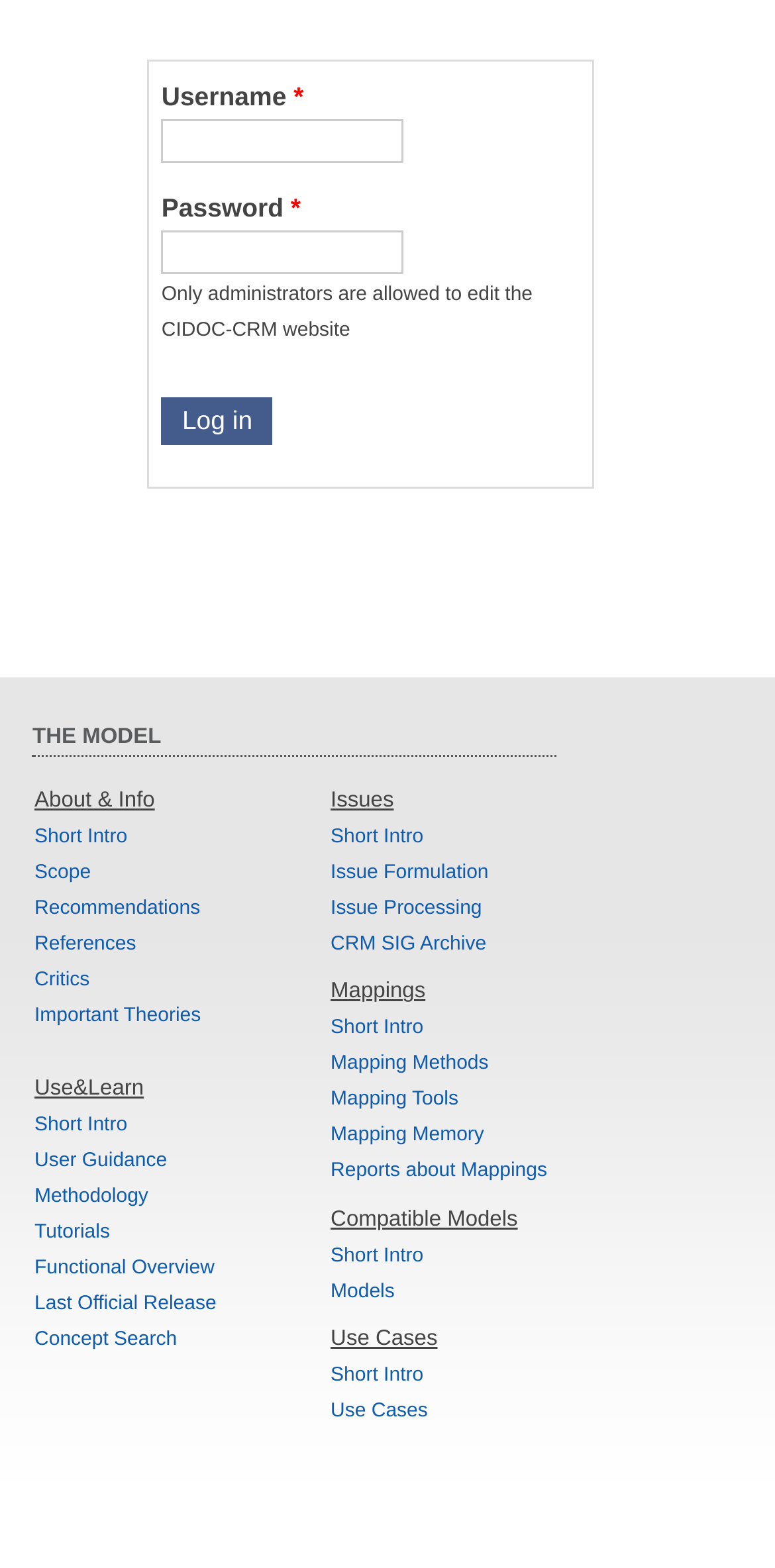Please give a short response to the question using one word or a phrase:
How many links are there under the 'Use&Learn' section?

7